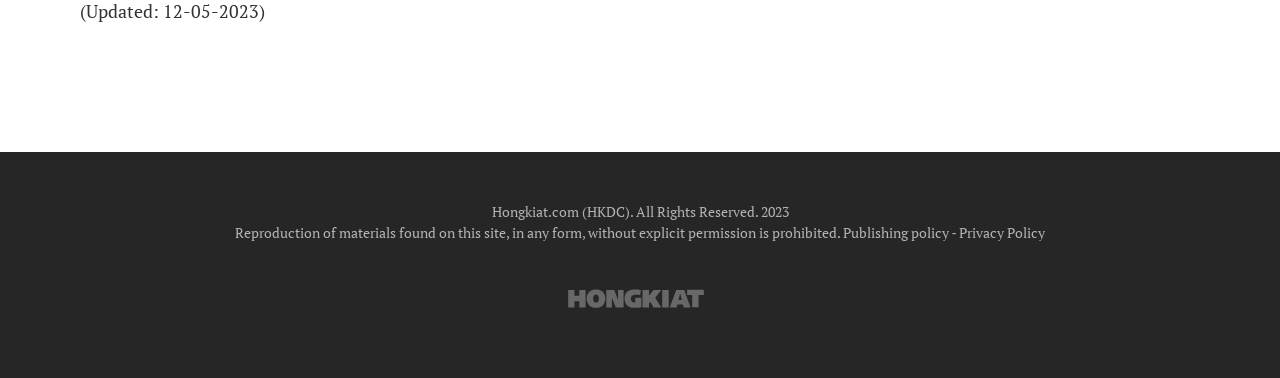Respond to the question with just a single word or phrase: 
How many links are there at the bottom of the webpage?

3